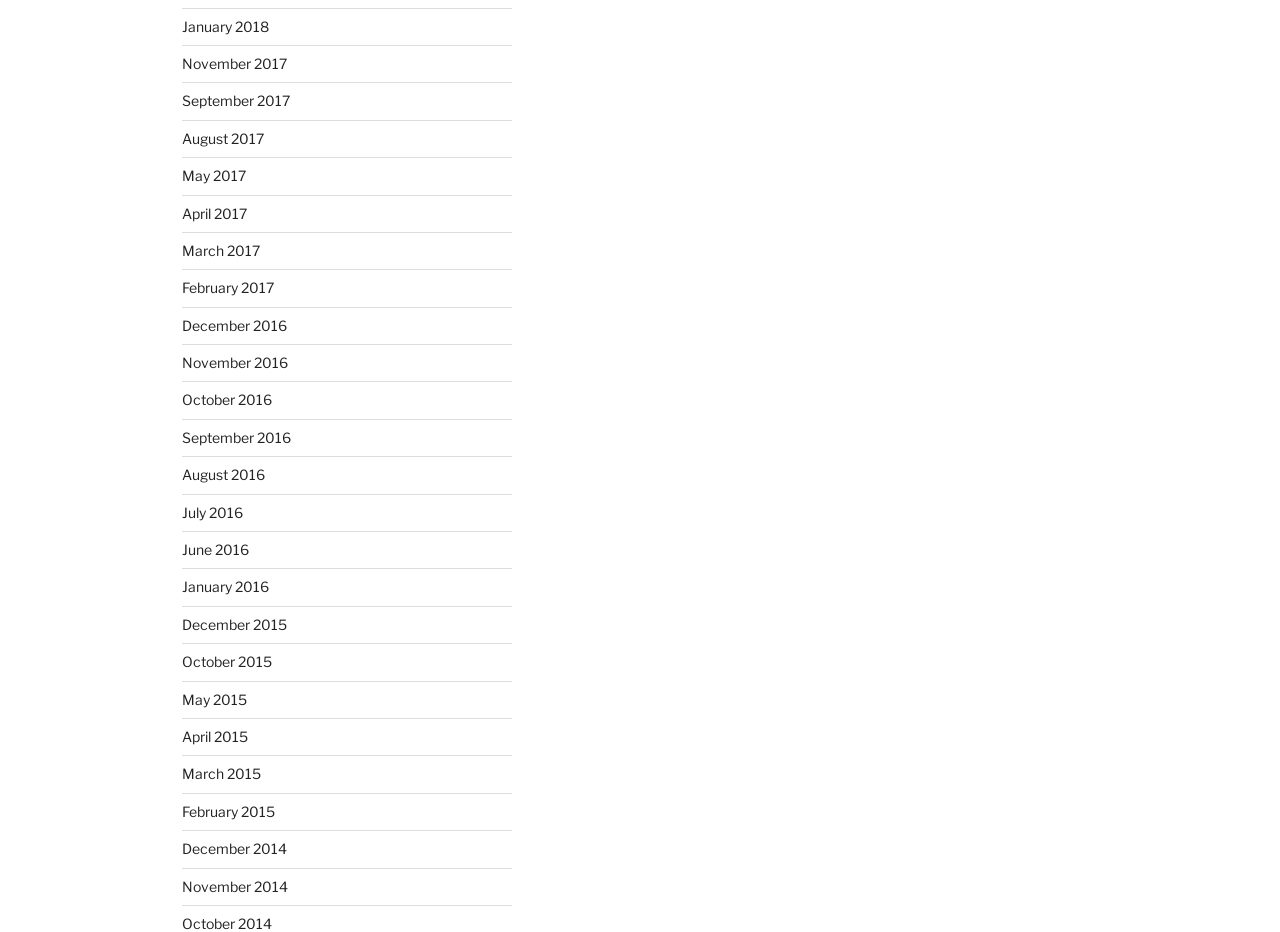How many months are listed in 2017?
Look at the image and respond with a single word or a short phrase.

5